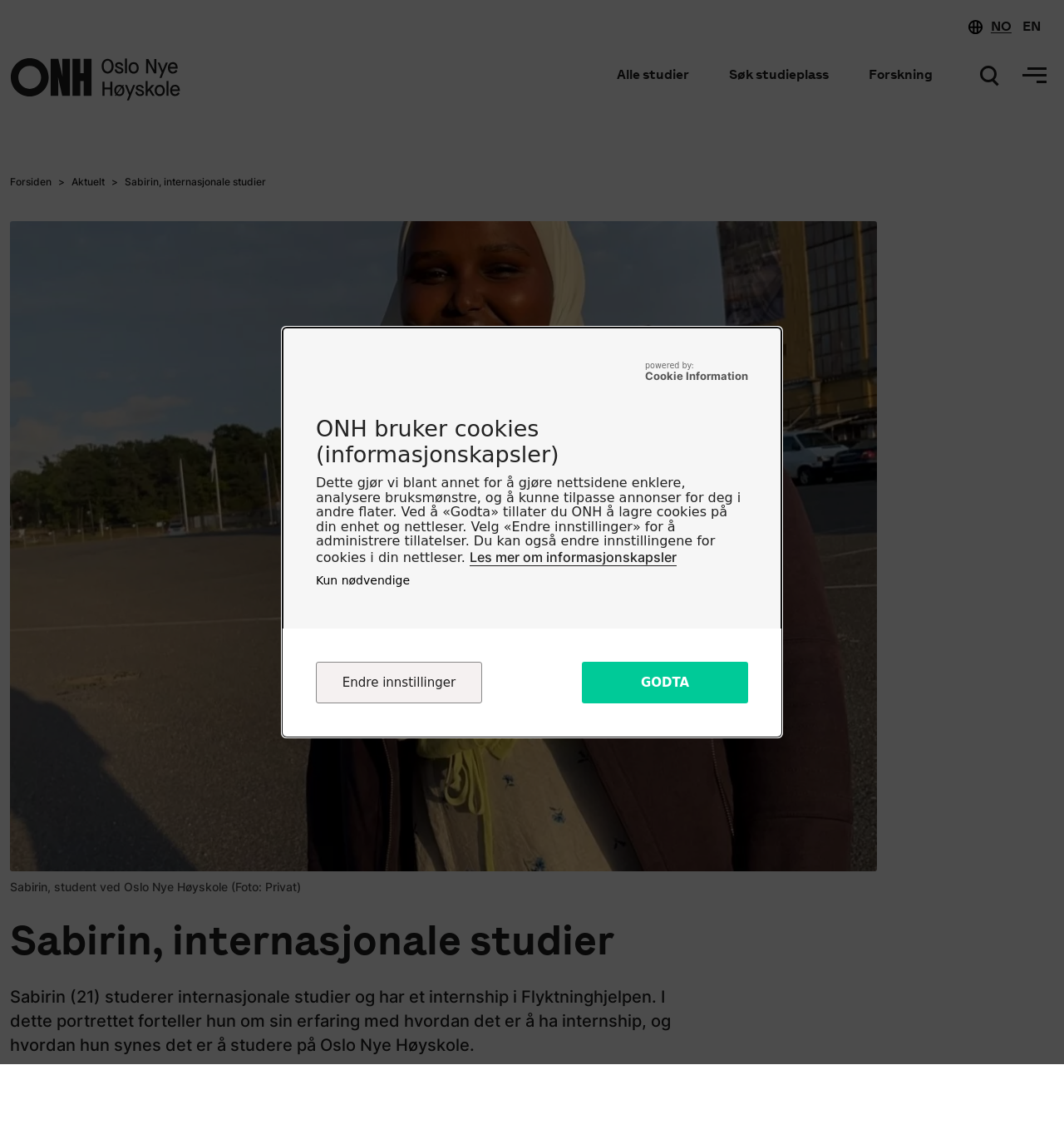Please specify the bounding box coordinates of the area that should be clicked to accomplish the following instruction: "Go to the main menu". The coordinates should consist of four float numbers between 0 and 1, i.e., [left, top, right, bottom].

[0.954, 0.049, 0.991, 0.083]